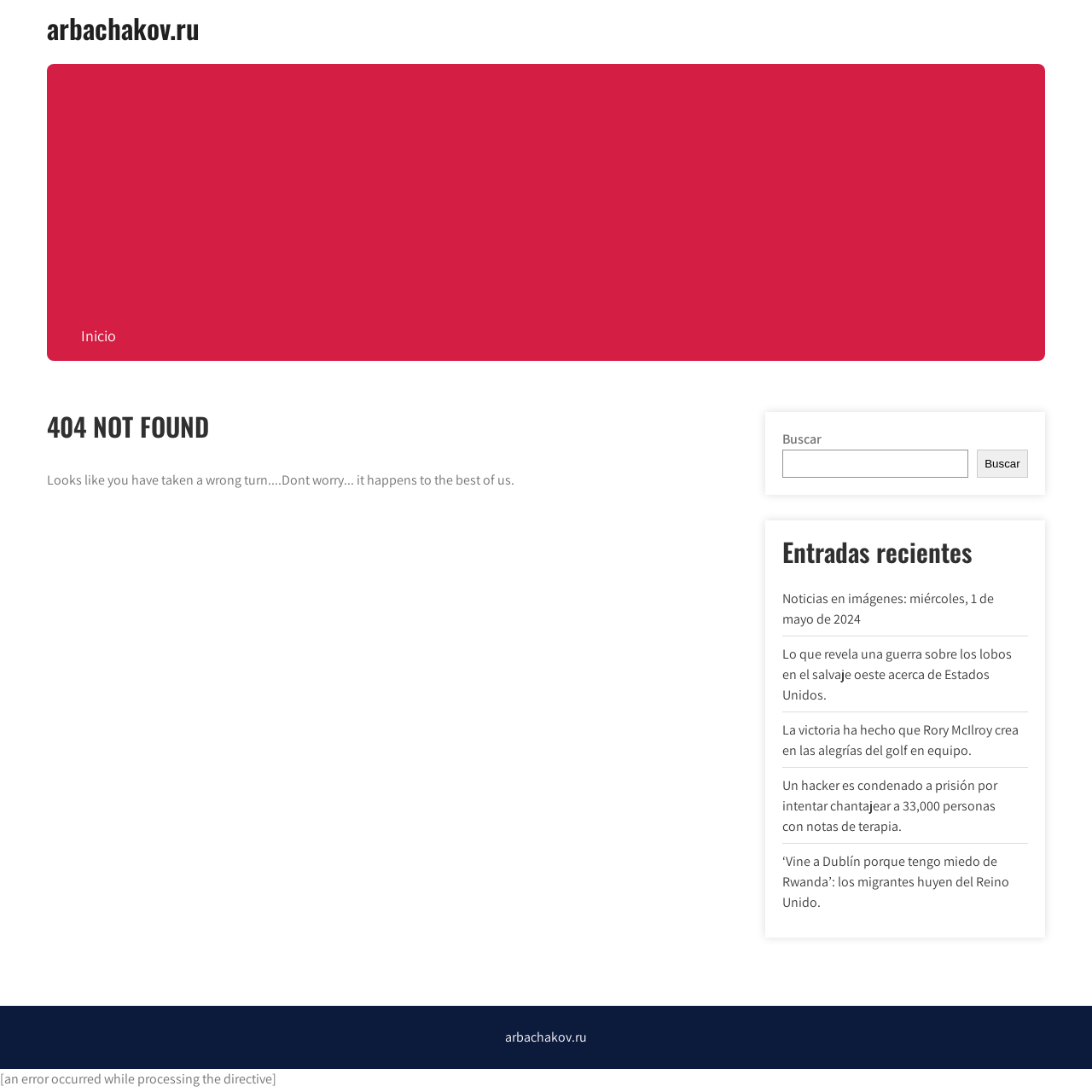Generate a comprehensive description of the webpage content.

This webpage appears to be an error page, specifically a 404 Not Found page, for the website arbachakov.ru. At the top, there is a heading with the website's name, "arbachakov.ru", which is also a link. Below it, there is an iframe advertisement that takes up a significant portion of the page.

On the left side of the page, there is a link to the "Inicio" (home) page. Below it, there is a large heading that reads "404 NOT FOUND". Underneath, there is a paragraph of text that says "Looks like you have taken a wrong turn....Dont worry... it happens to the best of us."

To the right of the error message, there is a search bar with a button labeled "Buscar" (search). Below the search bar, there is a section with the heading "Entradas recientes" (recent entries), which lists five links to recent news articles with titles such as "Noticias en imágenes: miércoles, 1 de mayo de 2024" and "La victoria ha hecho que Rory McIlroy crea en las alegrías del golf en equipo."

At the very bottom of the page, there is a static text element with the website's name, "arbachakov.ru", and another static text element with an error message that reads "[an error occurred while processing the directive]".